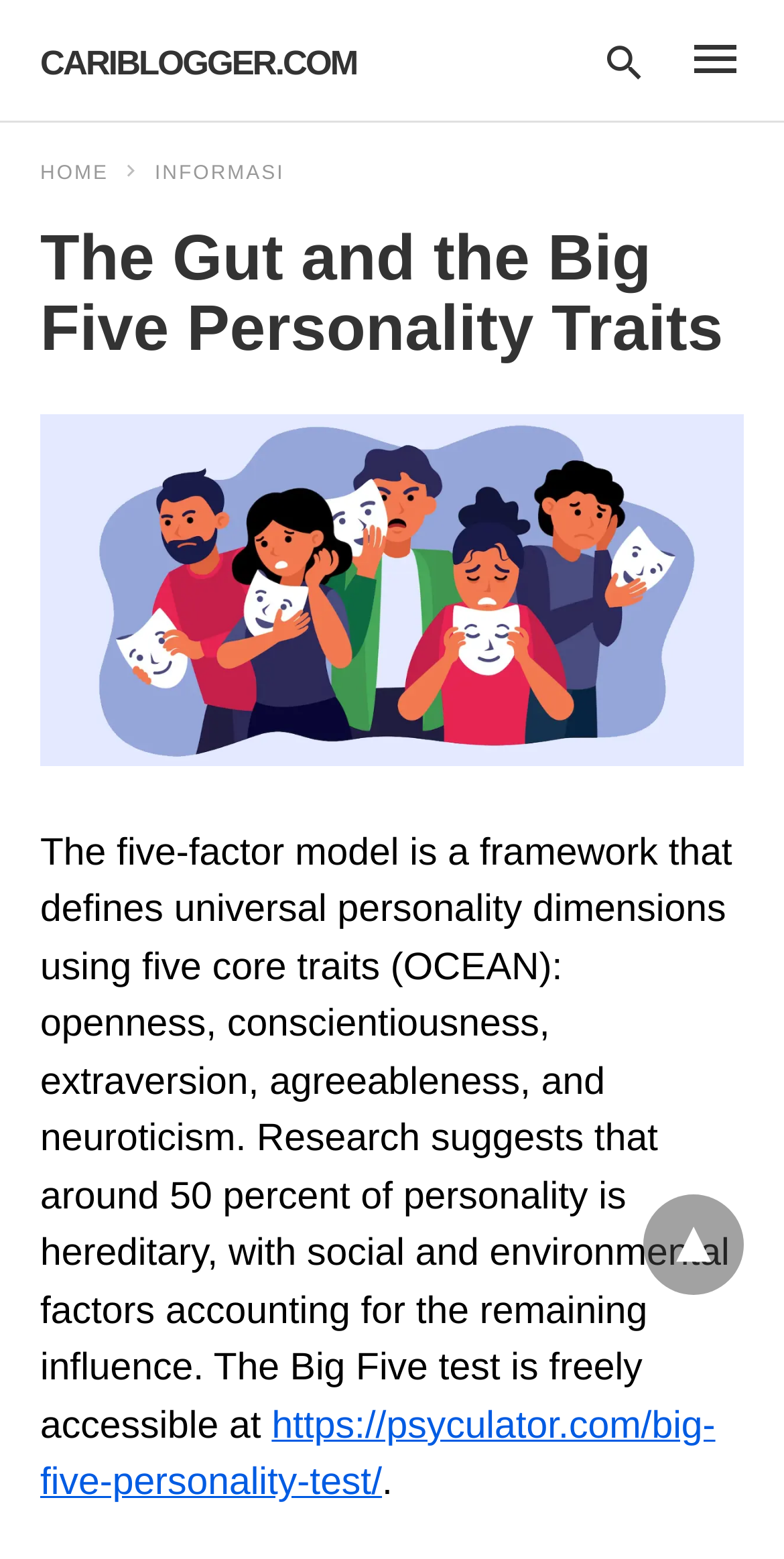Using details from the image, please answer the following question comprehensively:
What is the source of the Big Five test?

According to the static text, the Big Five test is freely accessible at a specific website, which is psyculator.com, as indicated by the link provided.